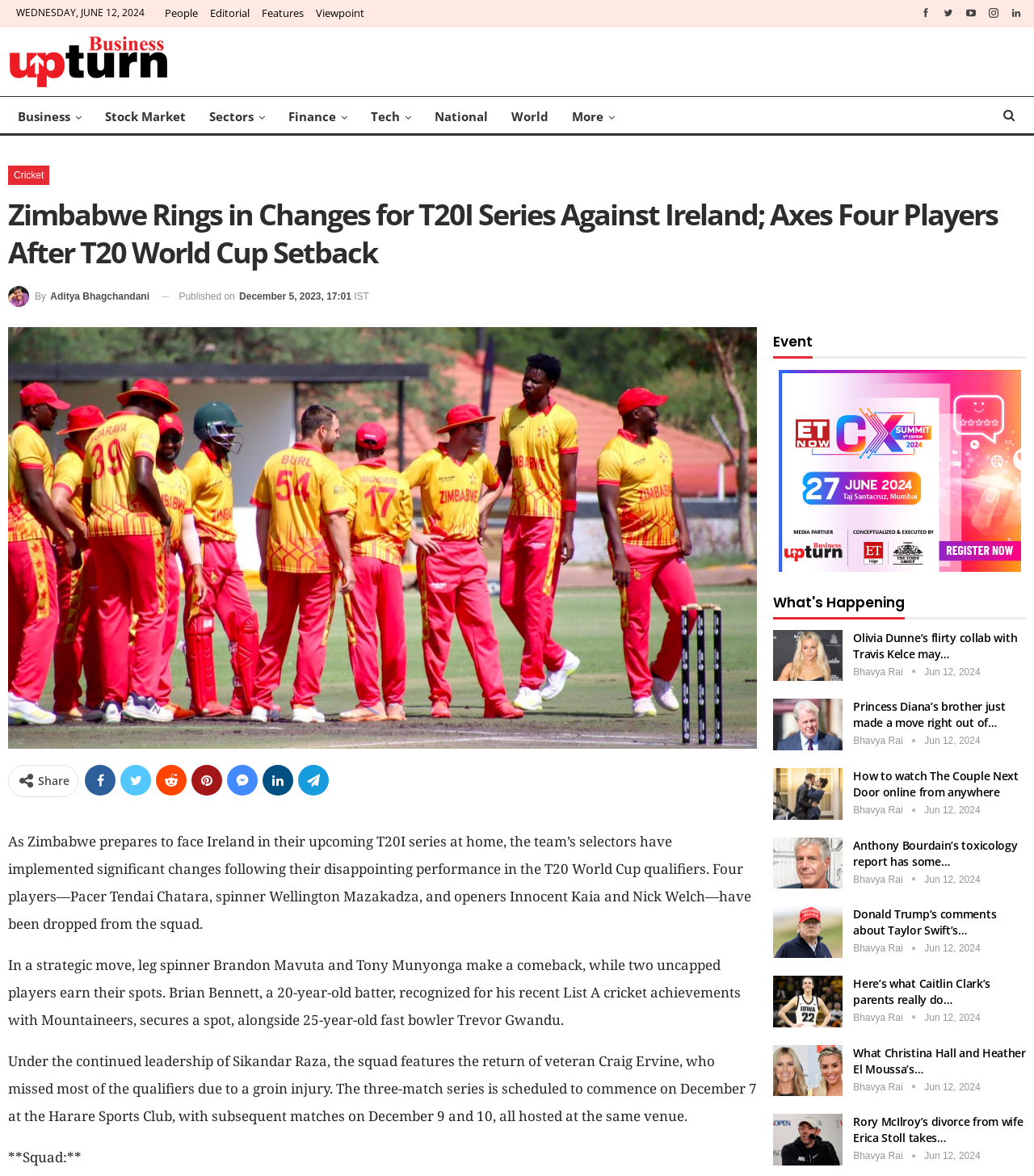Please find the bounding box coordinates for the clickable element needed to perform this instruction: "Read more about Zimbabwe's T20I series against Ireland".

[0.008, 0.707, 0.727, 0.793]